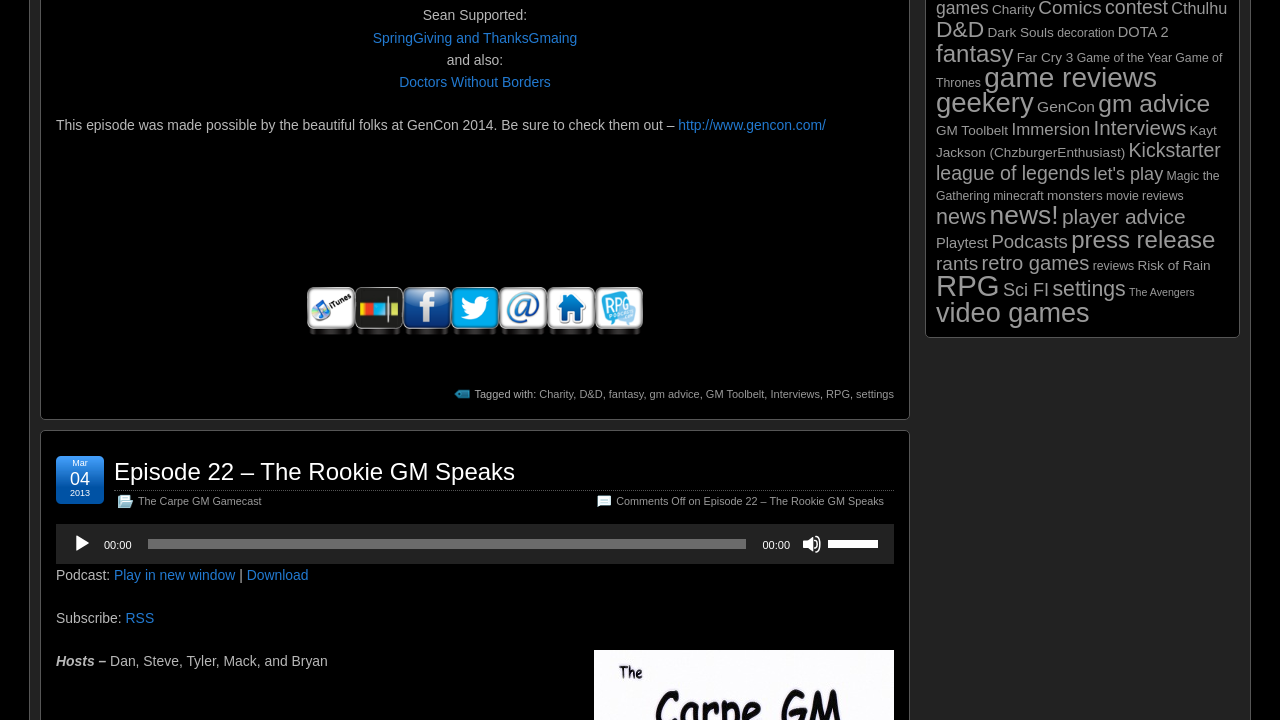Predict the bounding box for the UI component with the following description: "alt="Follow us!" title="Follow us!"".

[0.352, 0.447, 0.39, 0.469]